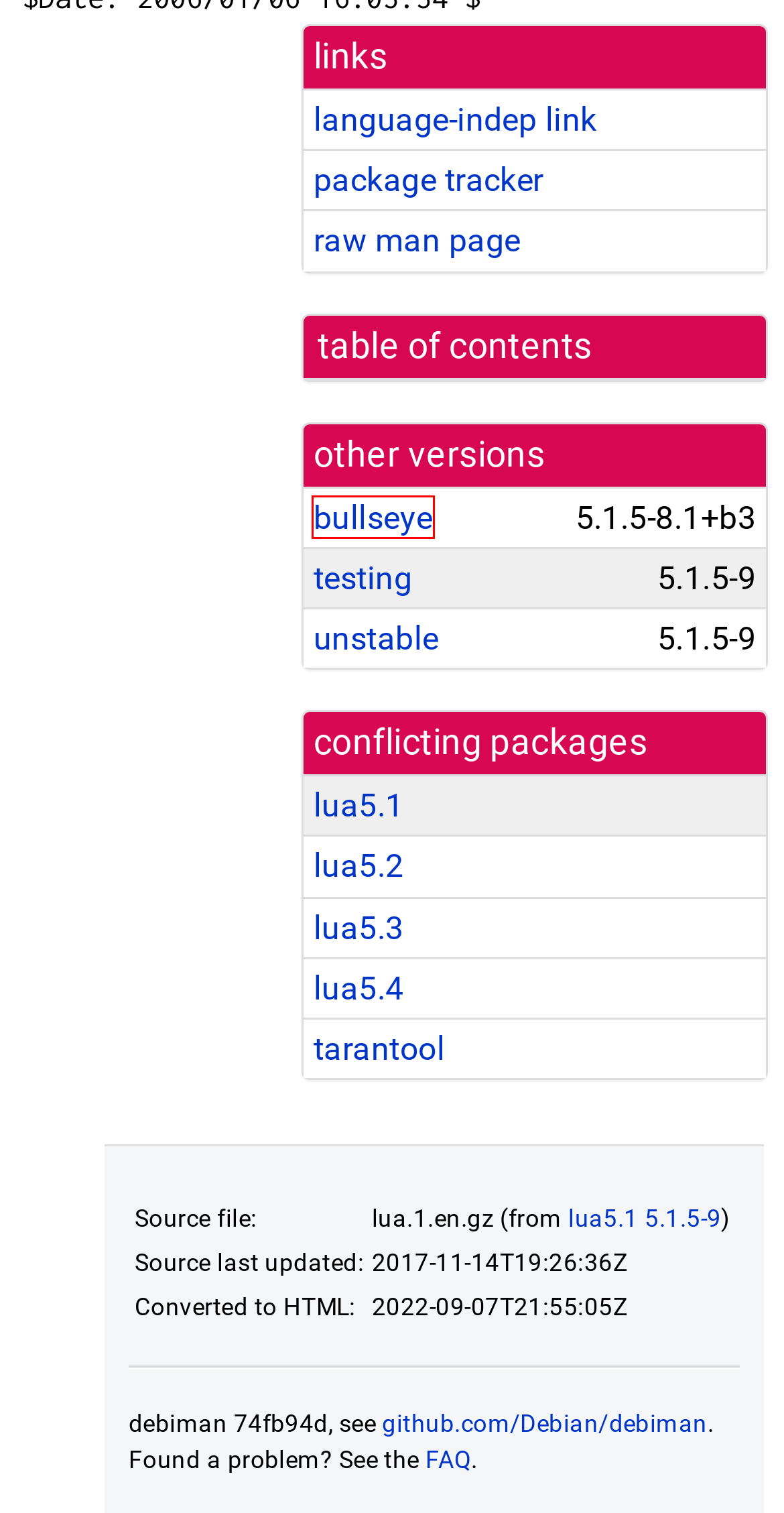Given a screenshot of a webpage with a red bounding box highlighting a UI element, determine which webpage description best matches the new webpage that appears after clicking the highlighted element. Here are the candidates:
A. Debian -- The Universal Operating System
B. lua5.1 - Debian Package Tracker
C. The Programming Language Lua
D. lua(1) — lua5.2 — Debian testing — Debian Manpages
E. lua(1) — tarantool — Debian testing — Debian Manpages
F. FAQ(3avr) — avr-libc — Debian bookworm — Debian Manpages
G. luac(1) — lua5.2 — Debian testing — Debian Manpages
H. lua5.1 (5.1.5-9) - snapshot.debian.org

D